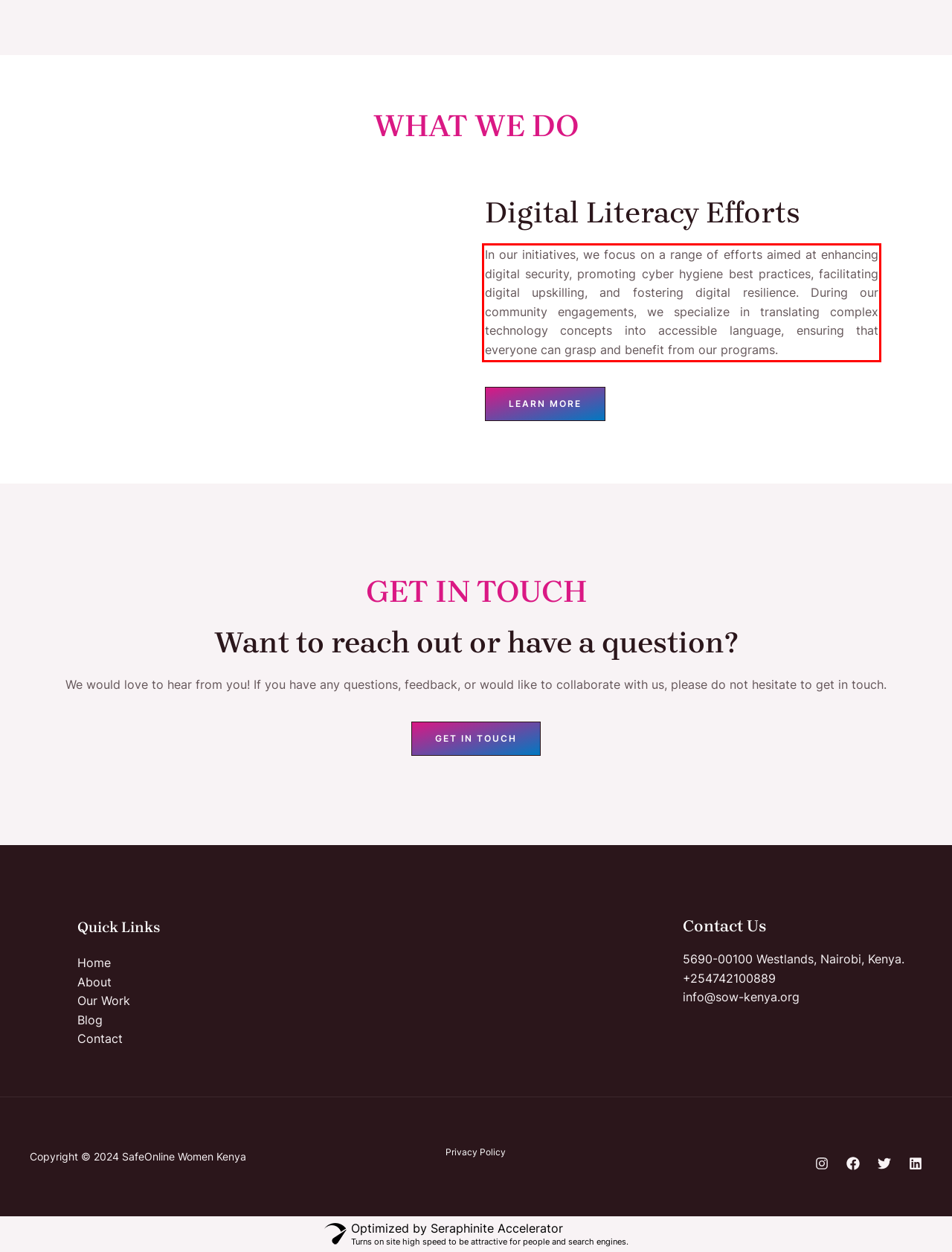Identify and extract the text within the red rectangle in the screenshot of the webpage.

In our initiatives, we focus on a range of efforts aimed at enhancing digital security, promoting cyber hygiene best practices, facilitating digital upskilling, and fostering digital resilience. During our community engagements, we specialize in translating complex technology concepts into accessible language, ensuring that everyone can grasp and benefit from our programs.